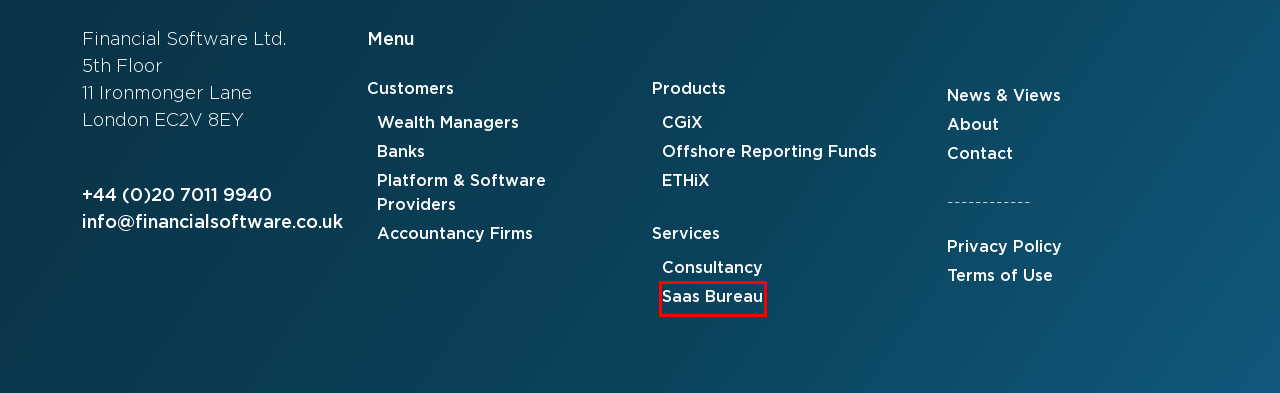Look at the screenshot of a webpage where a red bounding box surrounds a UI element. Your task is to select the best-matching webpage description for the new webpage after you click the element within the bounding box. The available options are:
A. Privacy Policy | FSL Specialist Capital Gains & Tax Solutions SAAS
B. CGiX Capital Gains Tax Tool For Software Providers - CGiX By FSL
C. FSL | CGiX Capital Gains Tax Calculation Software
D. FSL | Expert Tax Consultancy & Data Consultancy Services
E. FSL Offshore Reporting Funds & Excess Reportable Income Data
F. Leading Investment Tax Solutions by FSL | Terms of Use
G. Ethix ESG Portfolio Optimisation & ESG Reporting Modelling - FSL
H. Fully Managed CGT Calculation Solution For GGiX Clients - FSL

H